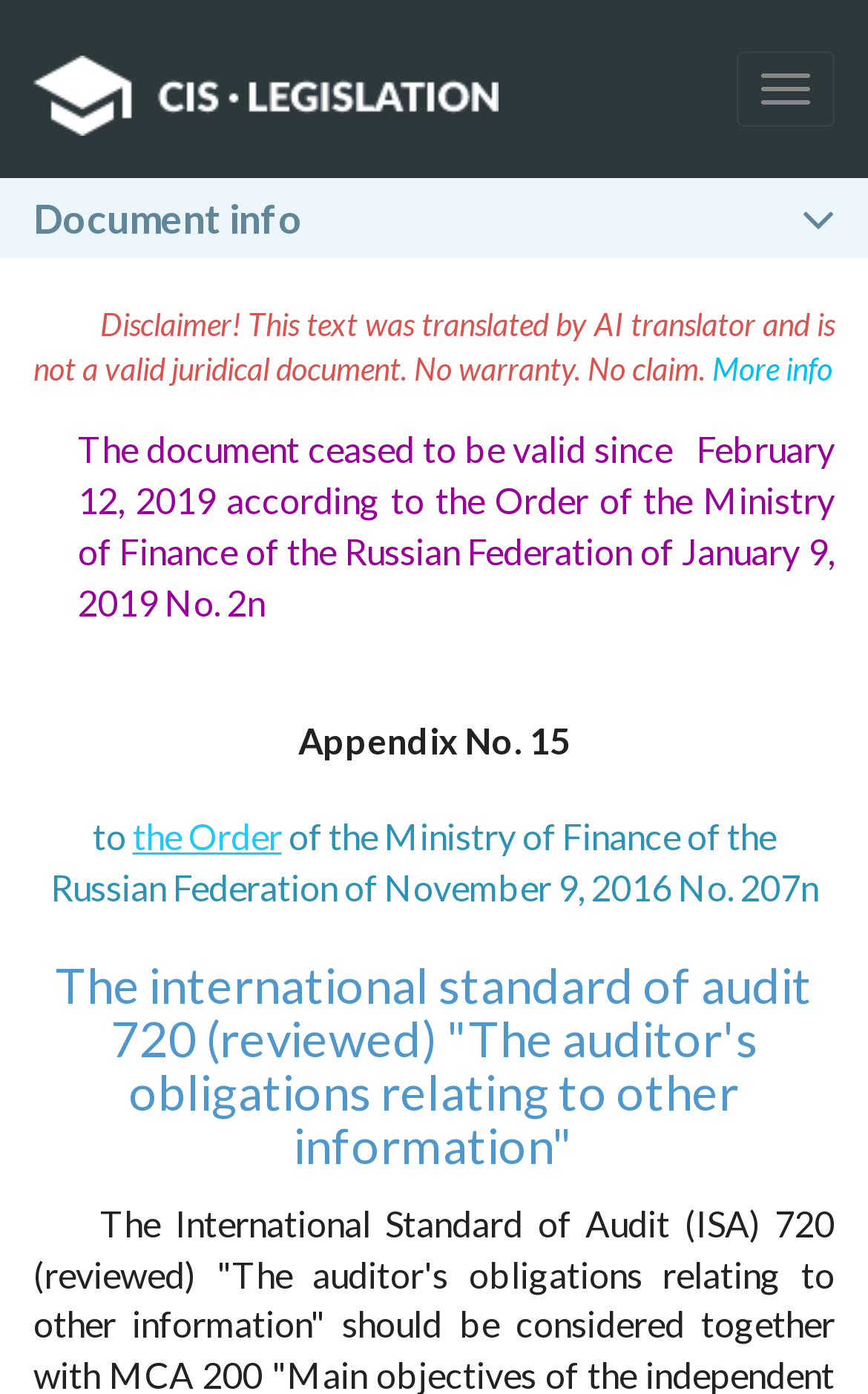From the image, can you give a detailed response to the question below:
What is the disclaimer about?

I determined the answer by reading the disclaimer text 'This text was translated by AI translator and is not a valid juridical document. No warranty. No claim.' which indicates that the disclaimer is about the AI translator used for translating the text.